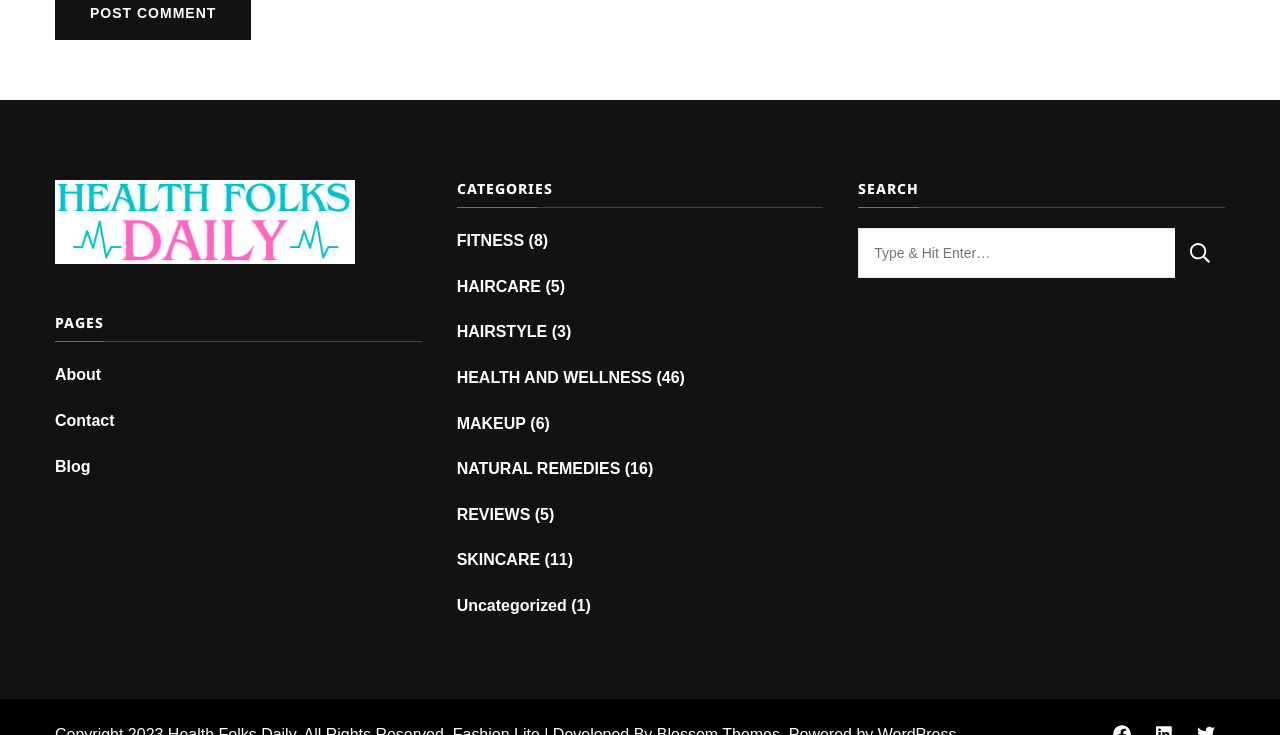What is the purpose of the search box?
Provide a comprehensive and detailed answer to the question.

The search box has a placeholder text 'Looking for Something?' and a search button, indicating that it is meant to be used to search for content within the website.